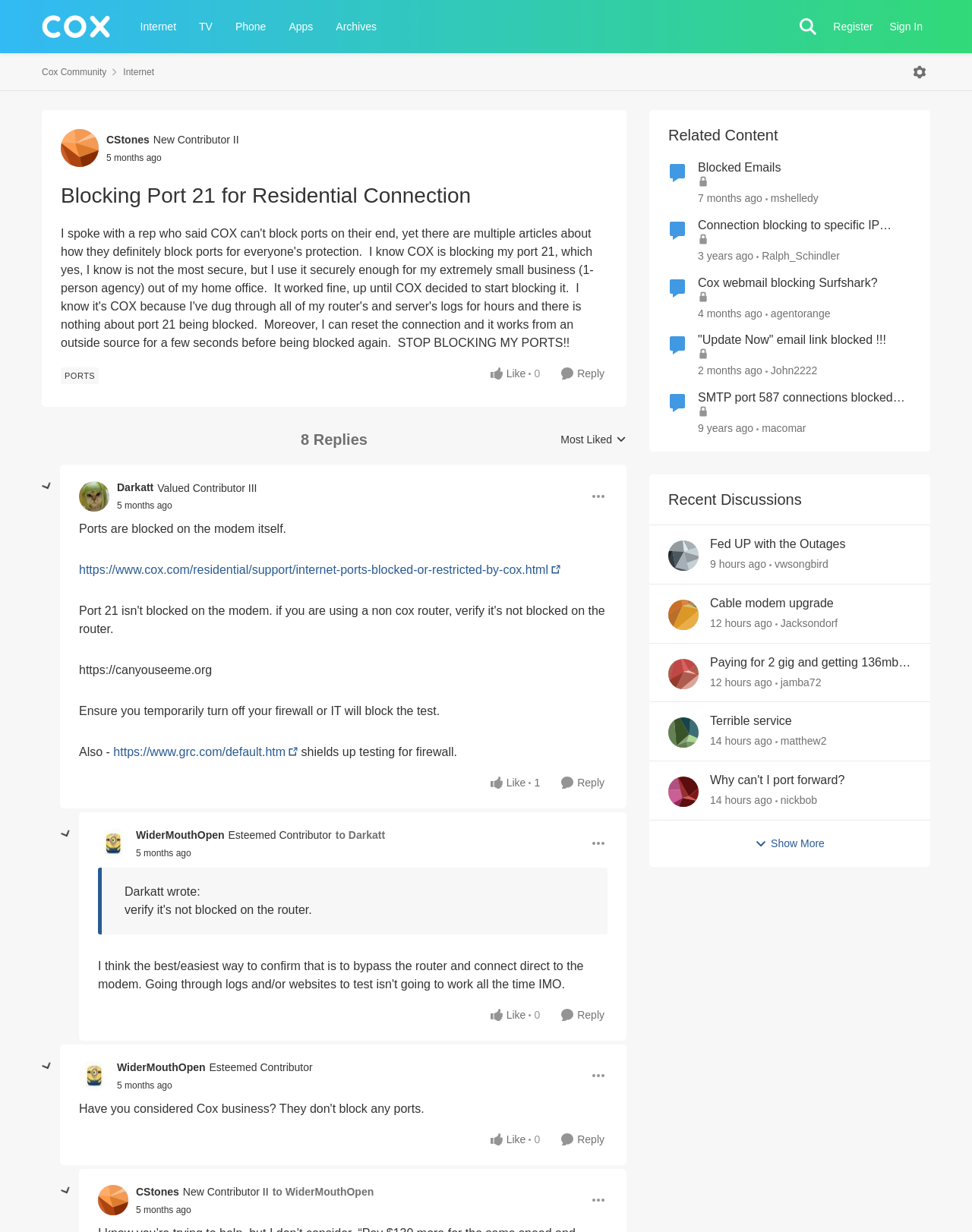Articulate a detailed summary of the webpage's content and design.

This webpage is a forum discussion page on the Cox Community website, focused on the topic "Blocking Port 21 for Residential Connection". At the top of the page, there is a brand logo and a navigation menu with links to "Internet", "TV", "Phone", "Apps", and "Archives". On the right side of the top section, there are buttons for "Search", "Register", and "Sign In".

Below the top section, there is a breadcrumbs navigation bar showing the current location within the forum. The main content of the page is a forum discussion thread, which includes the original post and several replies. The original post is from a user named "CStones" and is dated "5 months ago". The post has a title "Blocking Port 21 for Residential Connection" and includes a tag "Ports". There are buttons to "Like" and "Reply" to the post.

The replies to the post are from various users, including "Darkatt", "WiderMouthOpen", and others. Each reply includes the user's name, avatar, and the date of the reply. The replies also have buttons to "Like" and "Reply". Some replies include links to external websites and quotes from other users.

The replies are organized in a nested structure, with some replies being responses to other replies. There are also buttons to "Collapse" and "Expand" the replies, allowing users to hide or show the nested replies.